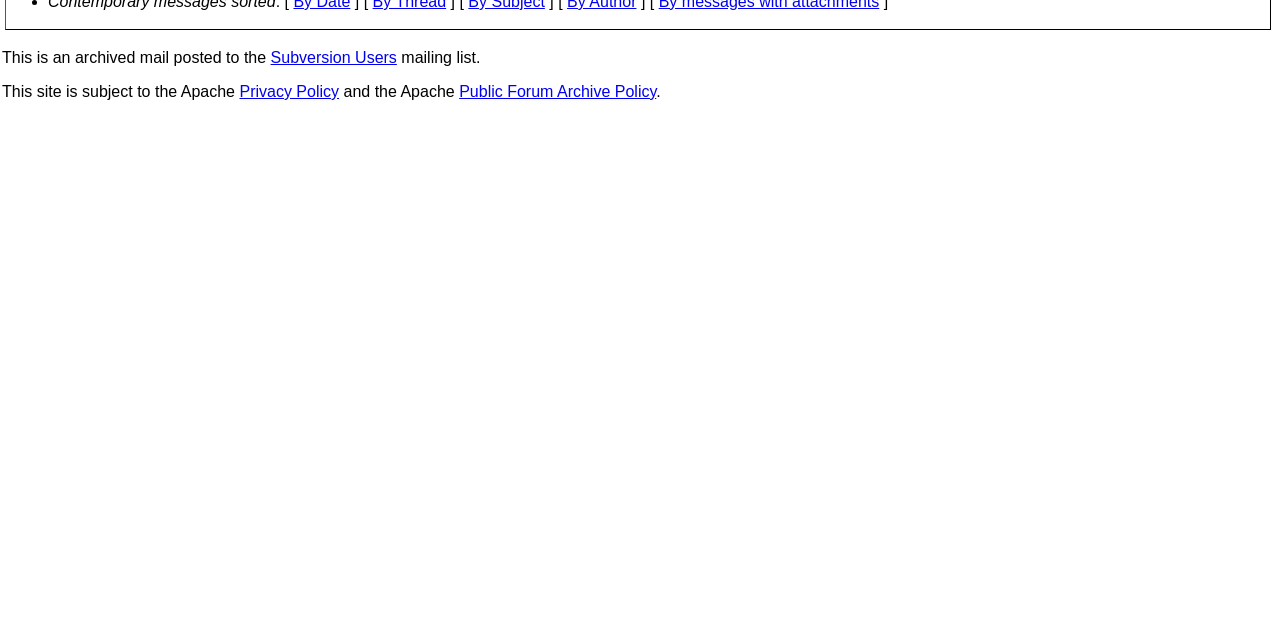Determine the bounding box of the UI component based on this description: "Privacy Policy". The bounding box coordinates should be four float values between 0 and 1, i.e., [left, top, right, bottom].

[0.187, 0.13, 0.265, 0.156]